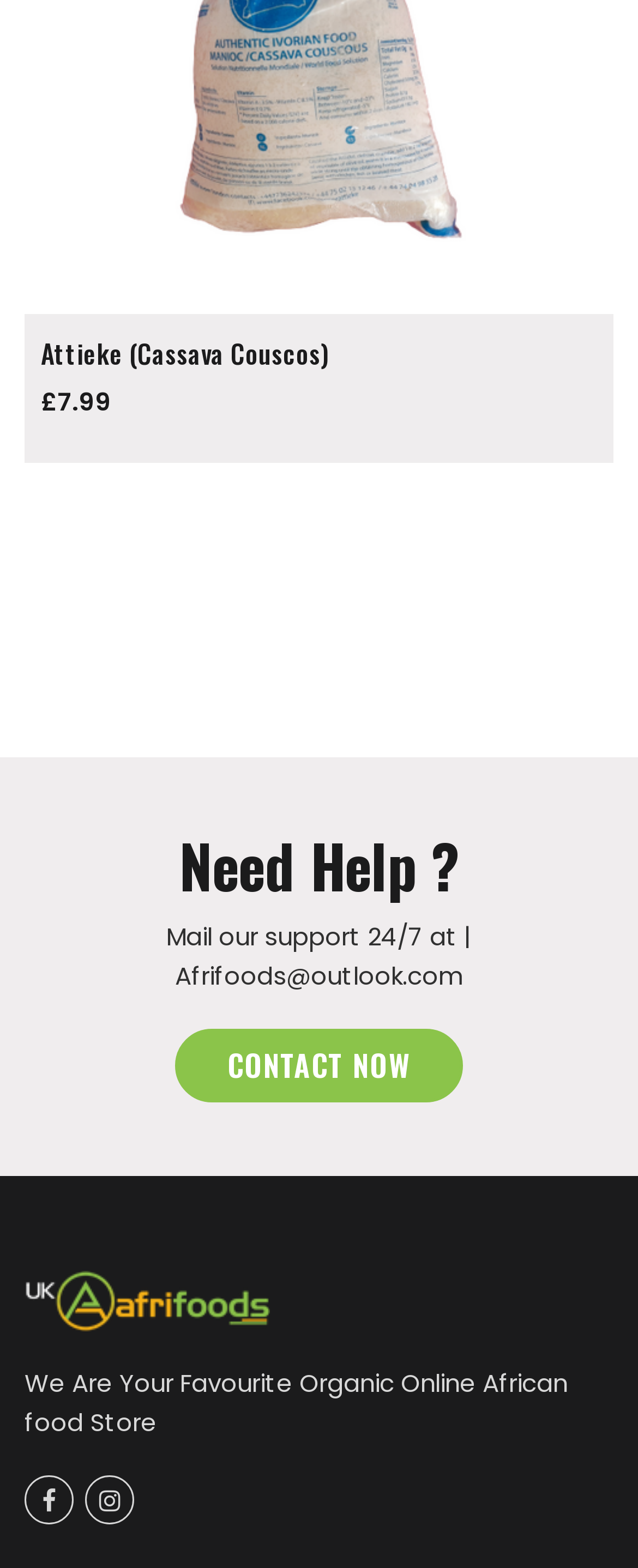Given the content of the image, can you provide a detailed answer to the question?
What is the name of the online store?

The name of the online store is mentioned as 'UKAfrifoods' along with an image and a description.